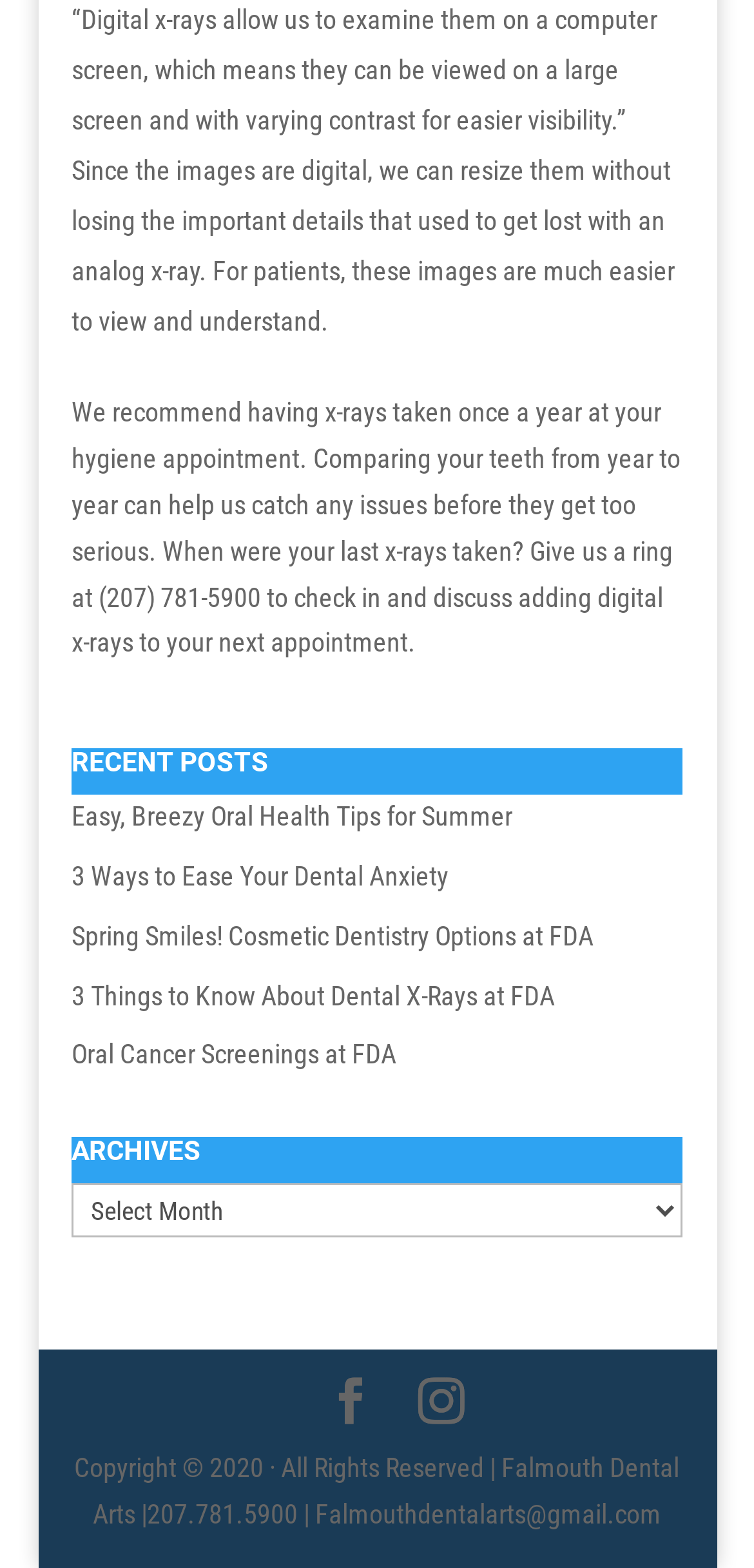What is the recommended frequency for taking x-rays?
Could you answer the question with a detailed and thorough explanation?

The webpage recommends having x-rays taken once a year at the hygiene appointment, as mentioned in the StaticText element with the text 'We recommend having x-rays taken once a year at your hygiene appointment...'.